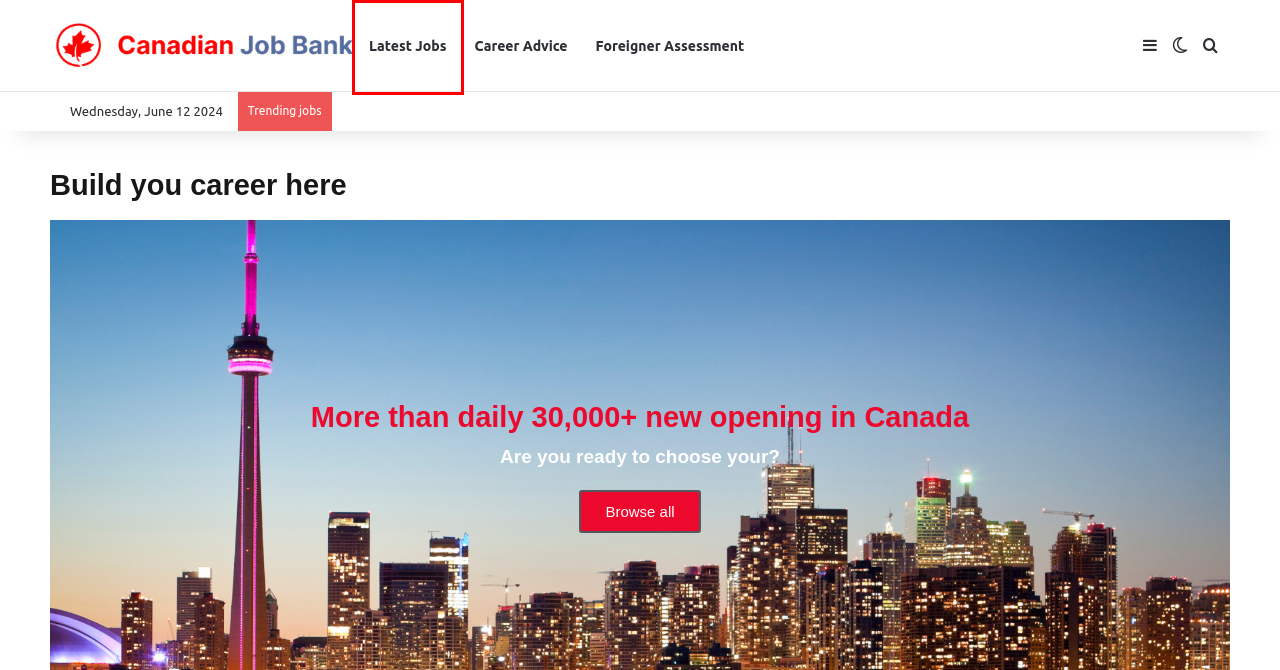You are provided with a screenshot of a webpage where a red rectangle bounding box surrounds an element. Choose the description that best matches the new webpage after clicking the element in the red bounding box. Here are the choices:
A. Security Guard Jobs - Canadian Job Bank
B. No Experience jobs in canada
C. Part-Time Jobs in Canada 2023: 12000+ Positions with Salaries
D. Career Advice - Canadian Job Bank
E. Hospitality Jobs - Canadian Job Bank
F. Latest Jobs in canada
G. Foreigner Assessment - Canadian Job Bank
H. Data Entry Jobs 2024: 2570+ positions with salaries in Canada

F